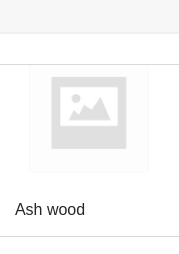What is the purpose of this section?
Give a detailed response to the question by analyzing the screenshot.

This section is likely aimed at showcasing various offerings, enhancing user engagement and facilitating product exploration on the webpage, which suggests that its purpose is to provide users with a range of options to explore.